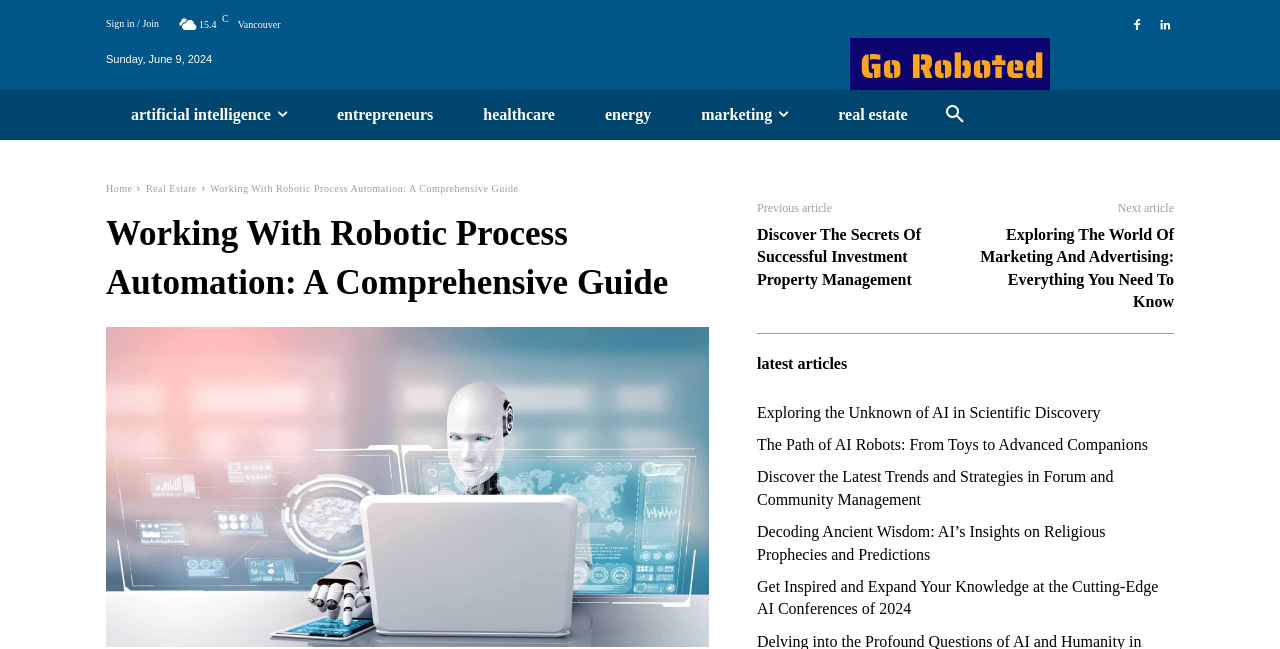Produce an extensive caption that describes everything on the webpage.

This webpage is a blog post titled "Working With Robotic Process Automation: A Comprehensive Guide" on the GoRoboted website. At the top left, there is a link to sign in or join, accompanied by some static text displaying the temperature and location, "15.4 C Vancouver". On the top right, there are social media links and a search button.

Below the top section, there is a horizontal menu with links to "Home", "Real Estate", and other categories. The main content of the webpage is the blog post, which has a heading that matches the title of the webpage. The blog post is divided into sections, with a brief introduction or summary at the top.

On the right side of the webpage, there are links to other articles, including "Discover The Secrets Of Successful Investment Property Management", "Exploring The World Of Marketing And Advertising: Everything You Need To Know", and several others. These links are categorized under "latest articles".

The webpage also features a section with headings and links to other articles, including "Exploring the Unknown of AI in Scientific Discovery", "The Path of AI Robots: From Toys to Advanced Companions", and several others. These articles appear to be related to artificial intelligence and robotics.